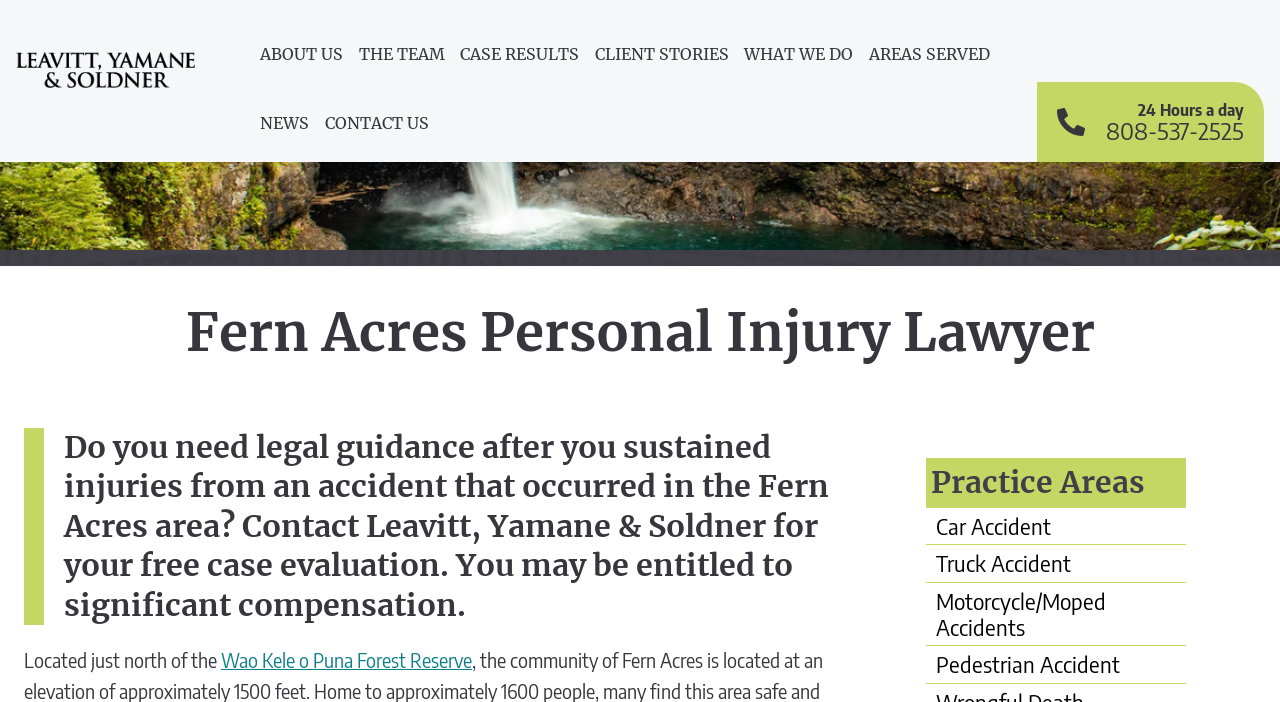What type of accidents does the law firm handle?
Look at the image and respond with a one-word or short phrase answer.

Car, Truck, Motorcycle, Pedestrian